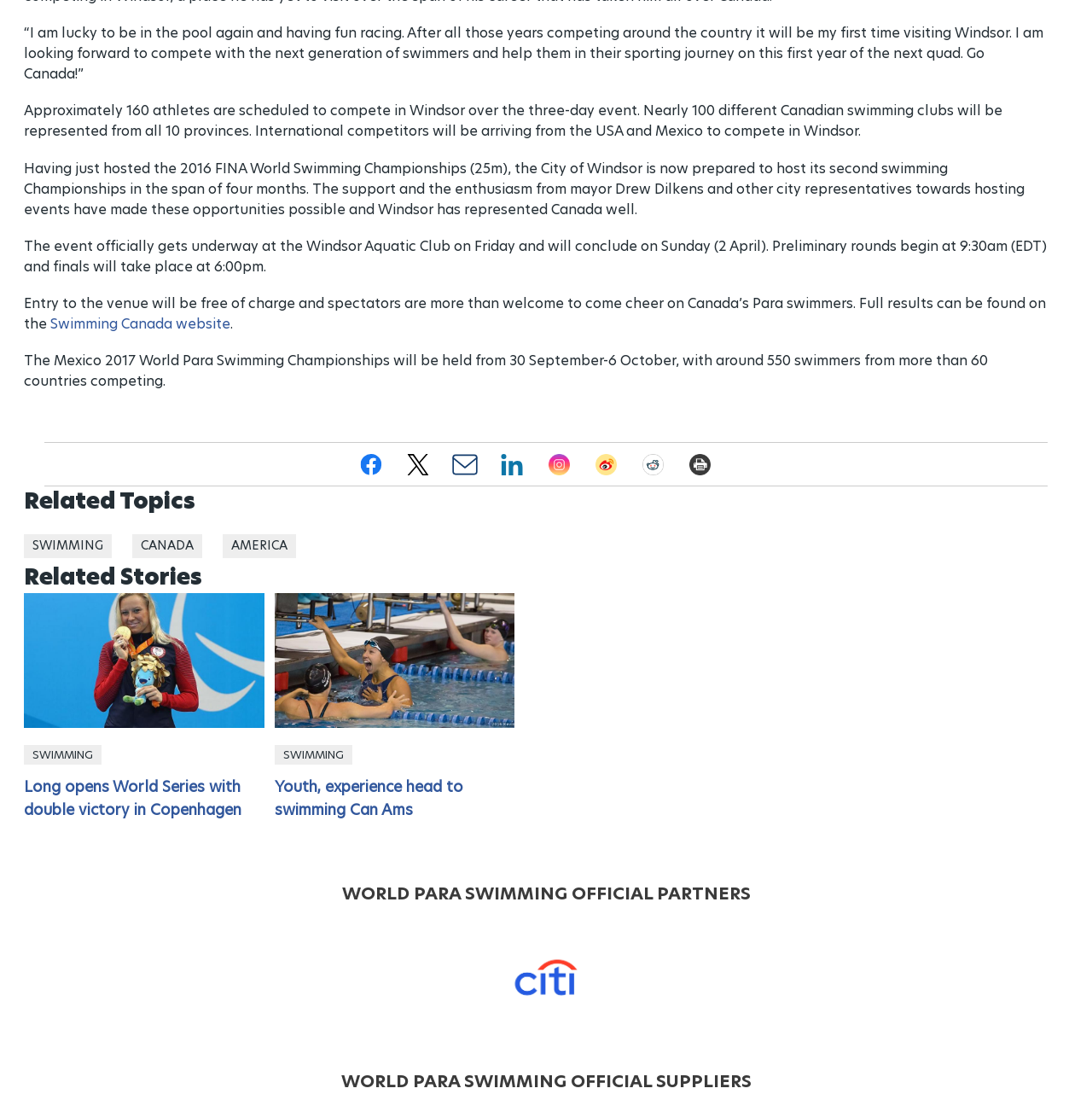Please identify the bounding box coordinates of the area that needs to be clicked to fulfill the following instruction: "Explore the Related Topics section."

[0.022, 0.443, 0.978, 0.47]